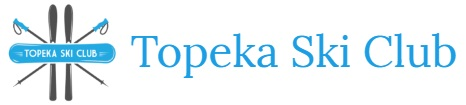What does the logo of the Topeka Ski Club represent?
Provide a fully detailed and comprehensive answer to the question.

The caption explains that the logo represents a community focused on skiing and engagement in various winter sports, serving as an emblem for members and enthusiasts alike.